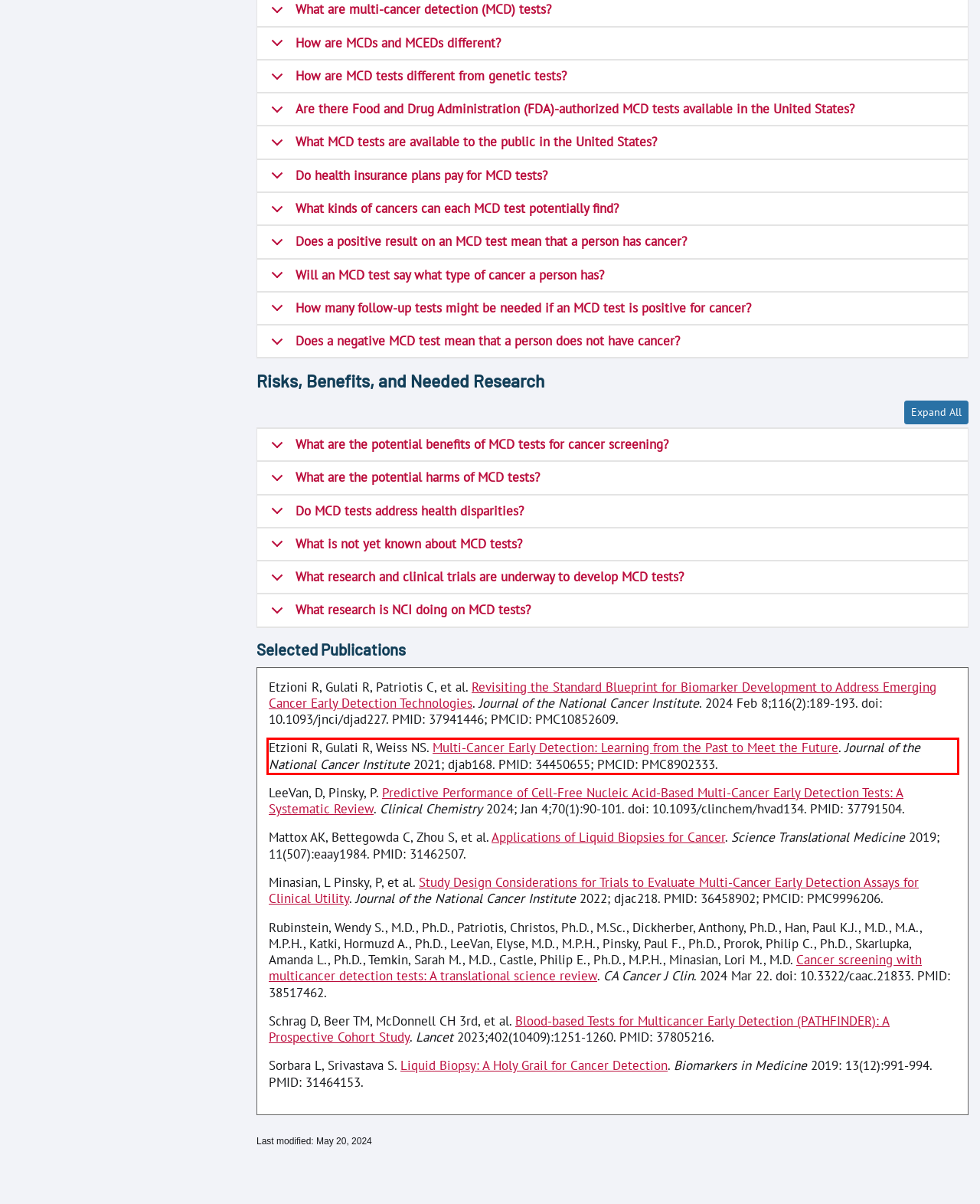Analyze the screenshot of a webpage where a red rectangle is bounding a UI element. Extract and generate the text content within this red bounding box.

Etzioni R, Gulati R, Weiss NS. Multi-Cancer Early Detection: Learning from the Past to Meet the Future. Journal of the National Cancer Institute 2021; djab168. PMID: 34450655; PMCID: PMC8902333.